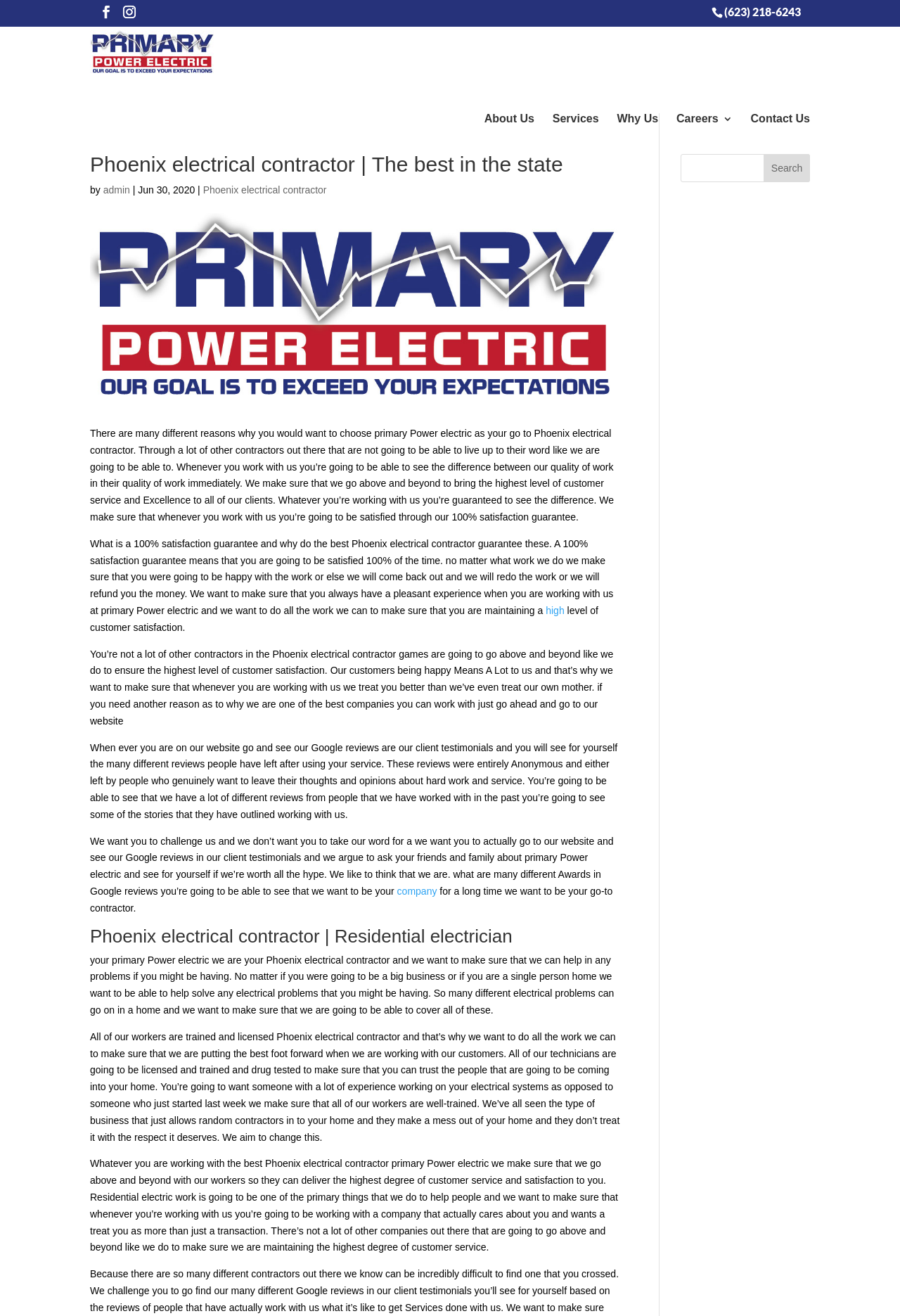Use a single word or phrase to respond to the question:
How can customers verify the company's reputation?

Check Google reviews and client testimonials